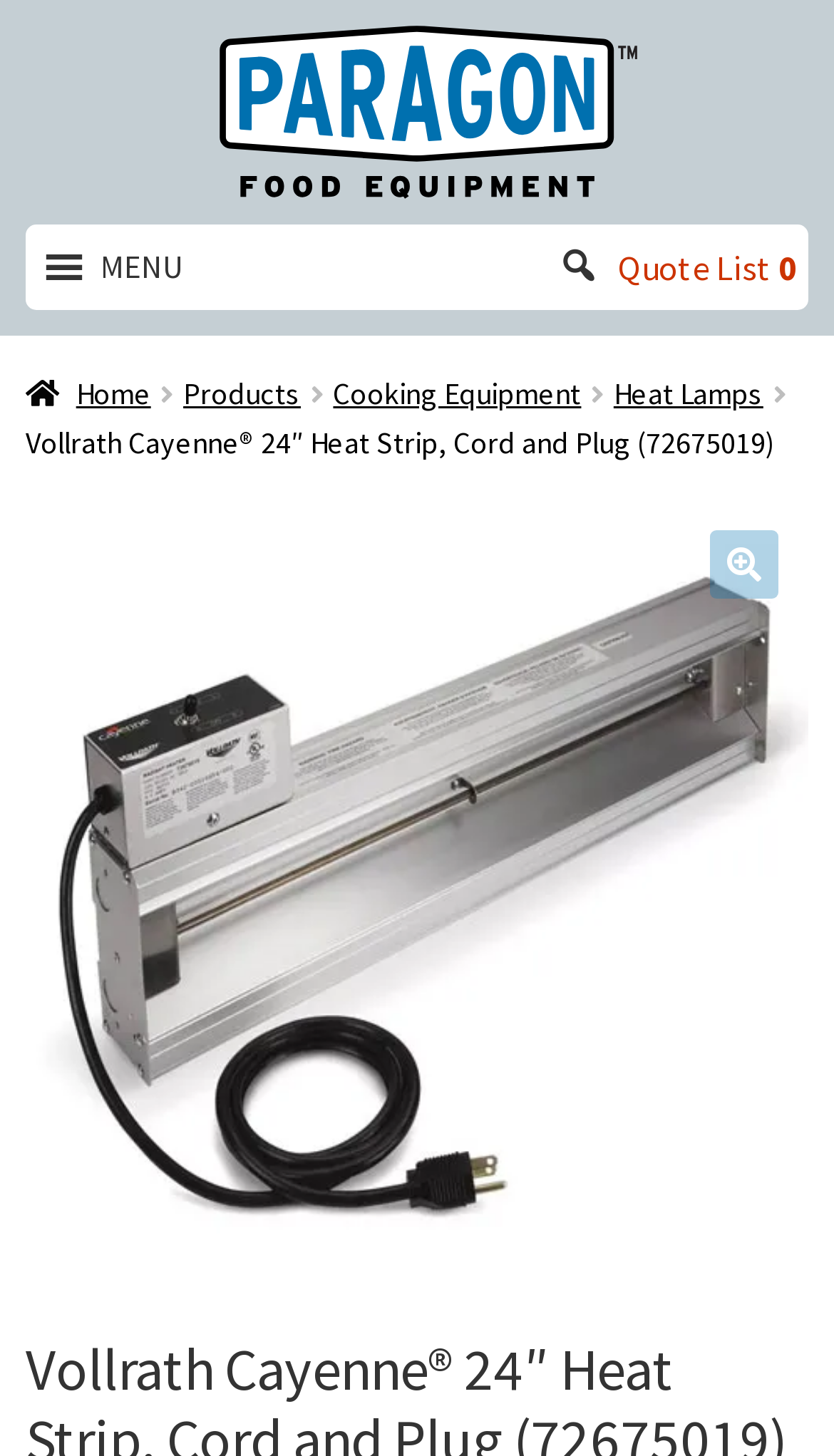What is the function of the textbox with a label 'Search'?
Using the image as a reference, answer the question with a short word or phrase.

To search products